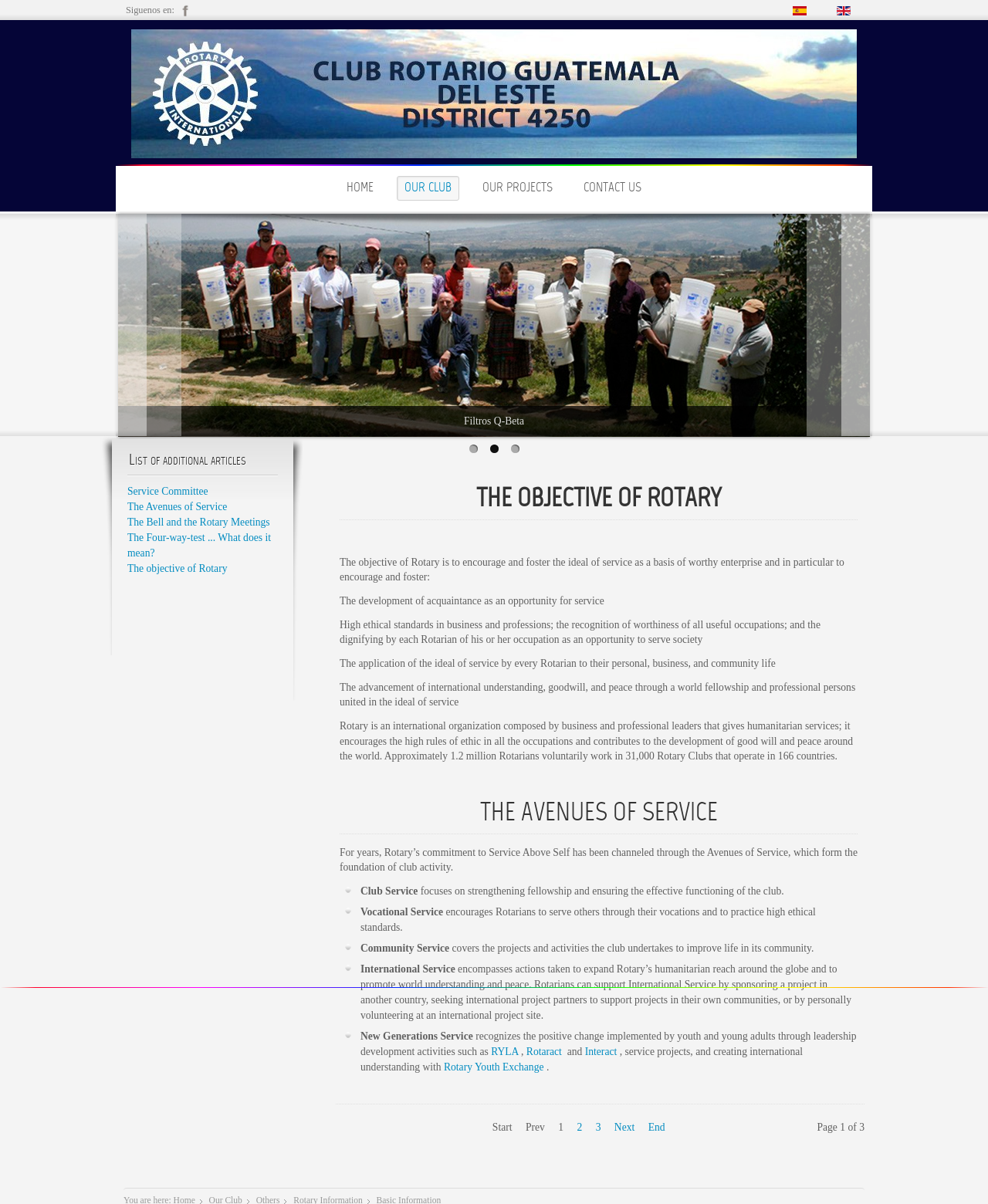Respond to the following question with a brief word or phrase:
What are the Avenues of Service in Rotary?

Club Service, Vocational Service, Community Service, International Service, New Generations Service